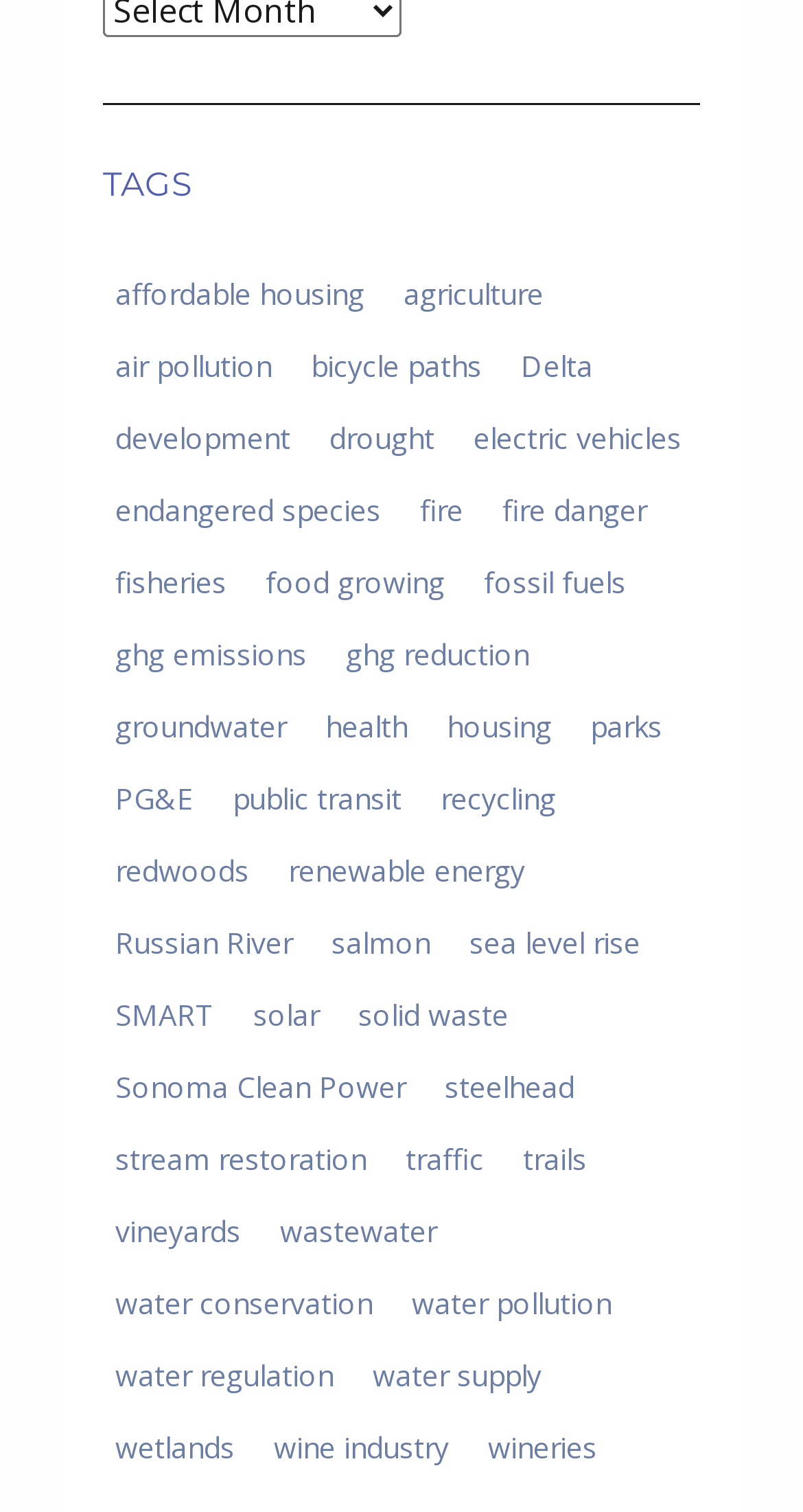Please provide a comprehensive response to the question below by analyzing the image: 
How many tags are available?

I counted the number of links under the 'Tags' navigation element, which are 63 in total.